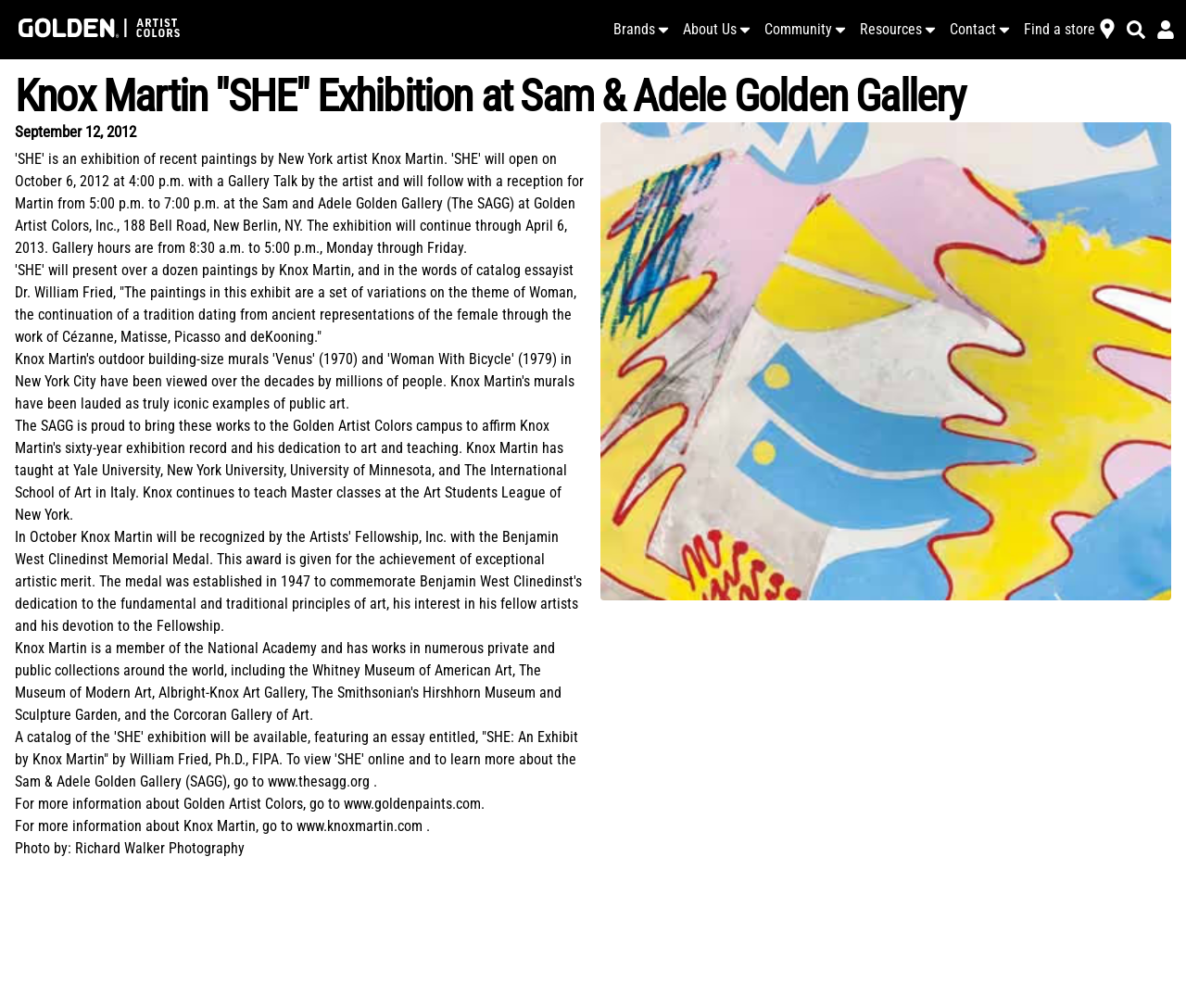What is the theme of the paintings in the exhibition?
Carefully analyze the image and provide a detailed answer to the question.

The question asks for the theme of the paintings in the exhibition. By reading the text on the webpage, we can see that the paintings are 'a set of variations on the theme of Woman', according to the catalog essayist Dr. William Fried. Therefore, the answer is 'Woman'.